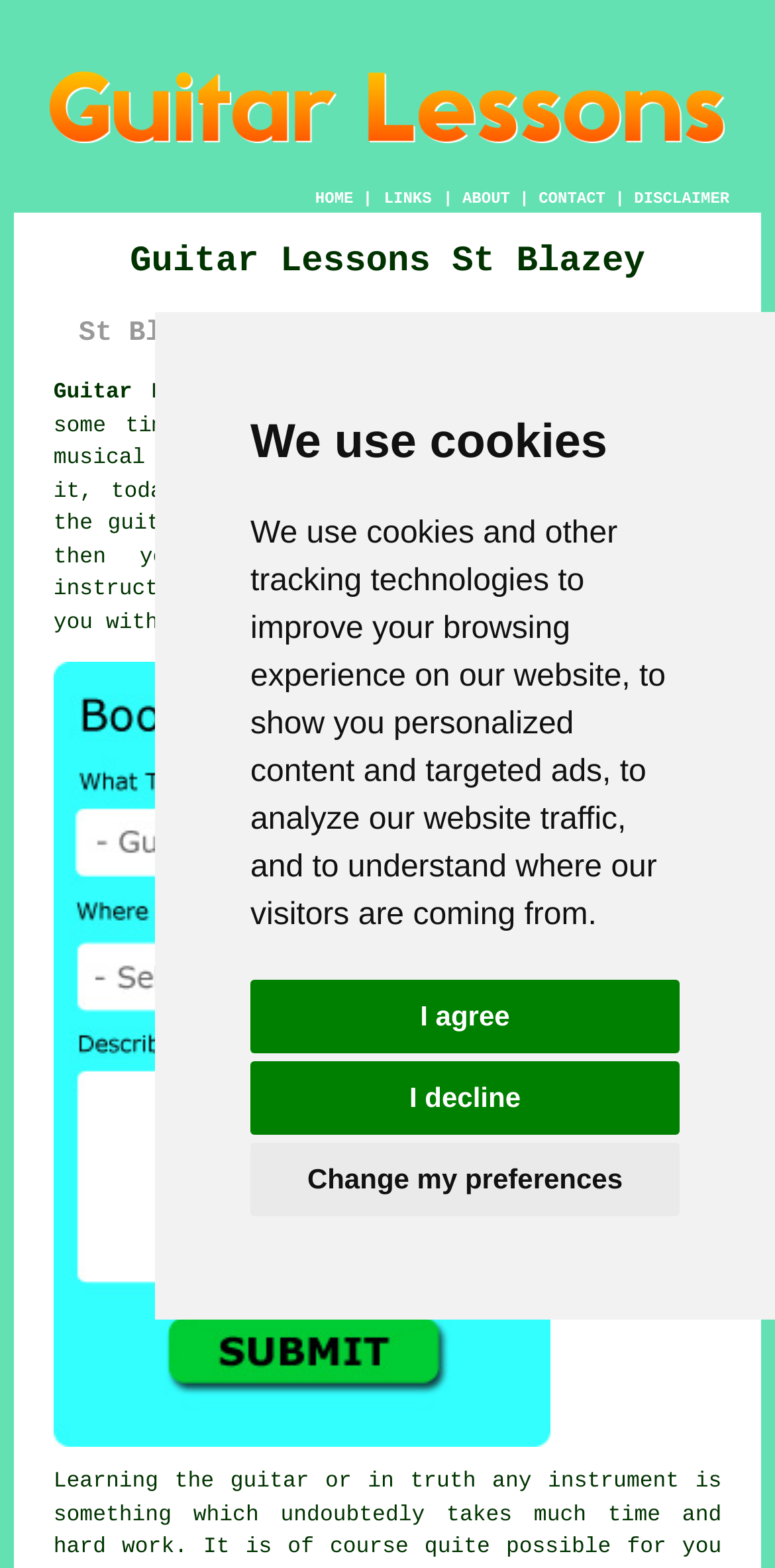Kindly determine the bounding box coordinates for the clickable area to achieve the given instruction: "Click the Free St Blazey Guitar Lesson Quotes link".

[0.069, 0.905, 0.71, 0.931]